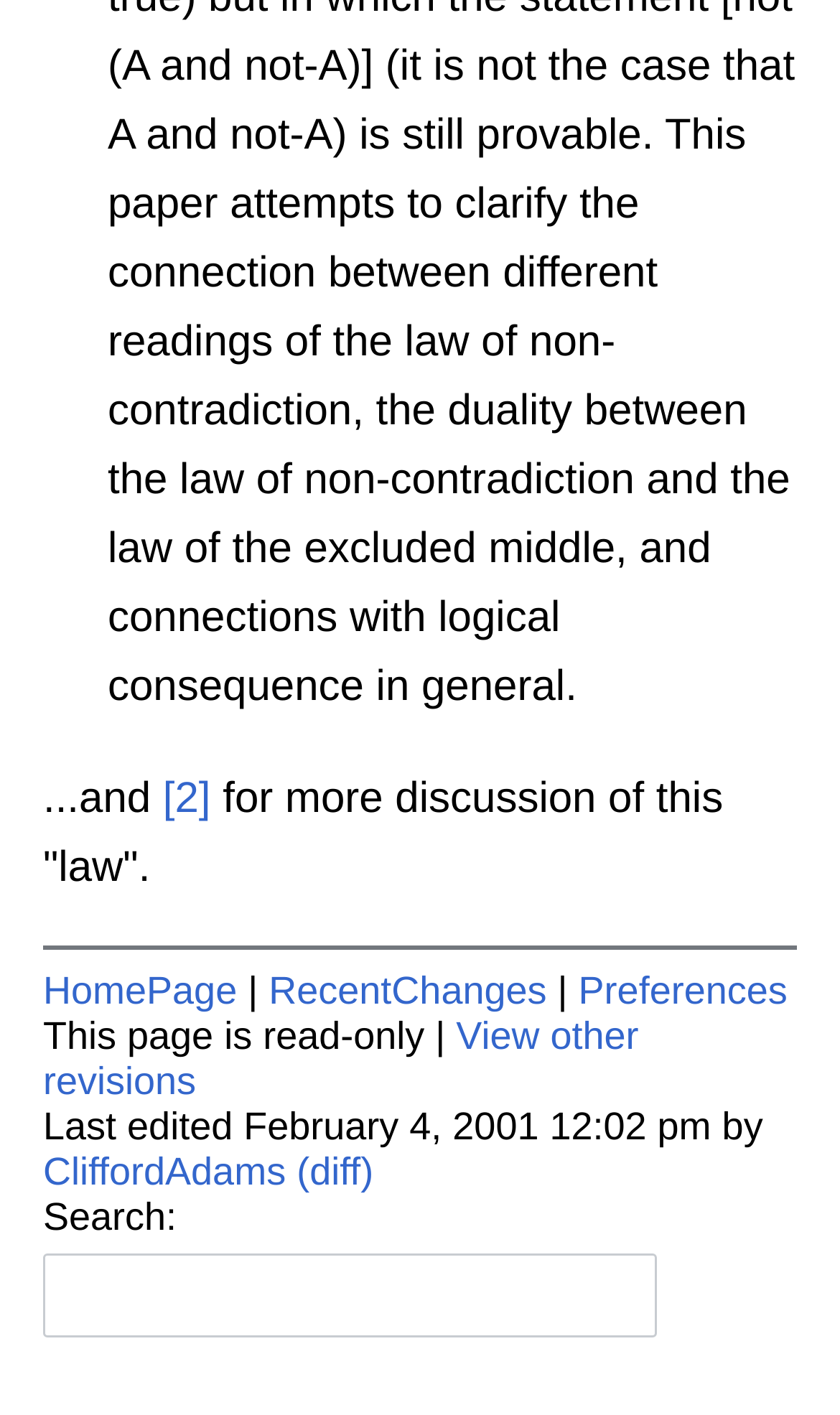Use a single word or phrase to answer this question: 
What is the last edited date of this page?

February 4, 2001